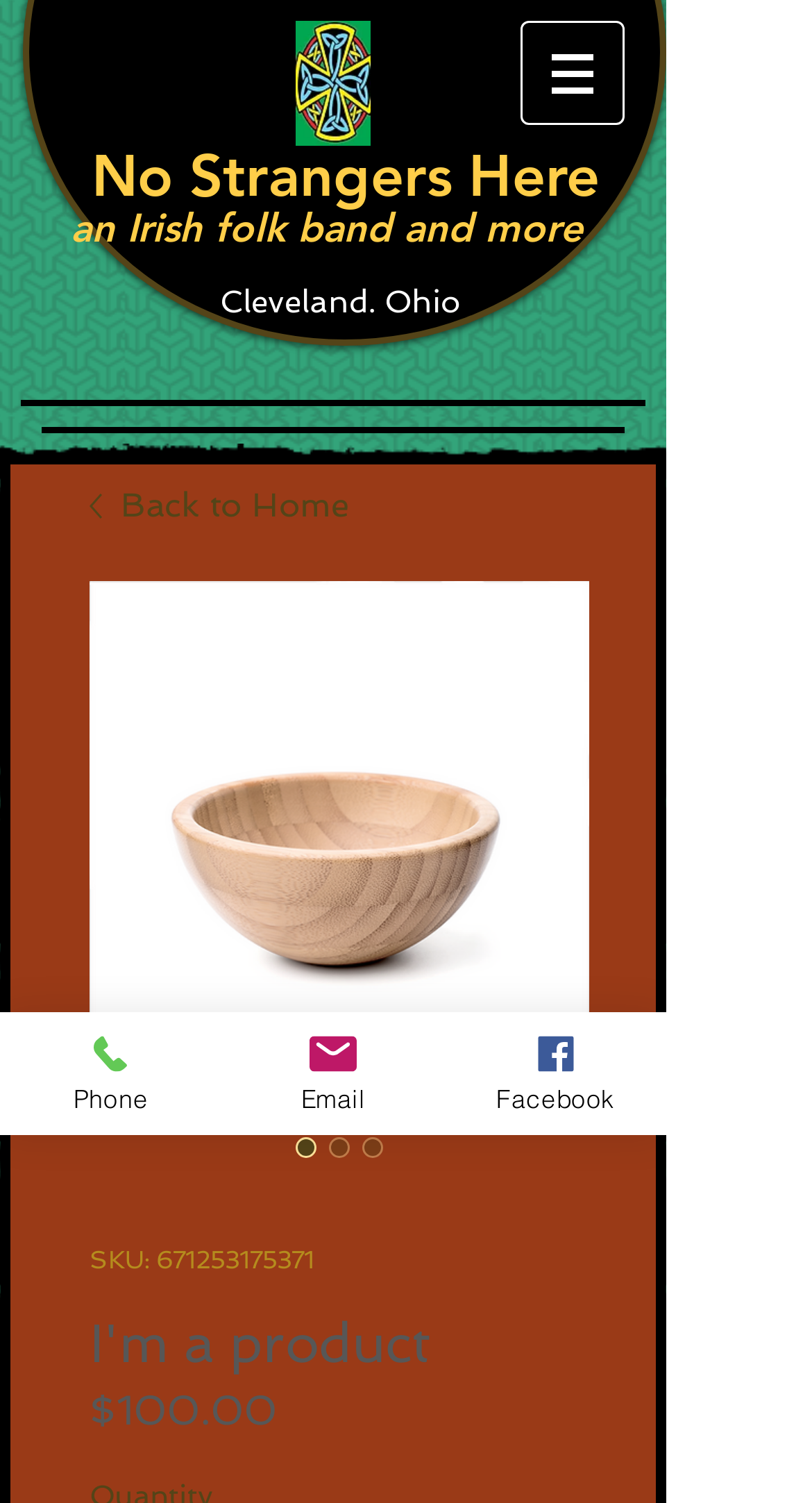What is the price of the product?
Using the details from the image, give an elaborate explanation to answer the question.

I found the answer by looking at the StaticText element with the text '$100.00' which is located below the heading 'I'm a product' and has a bounding box of [0.11, 0.921, 0.341, 0.955].